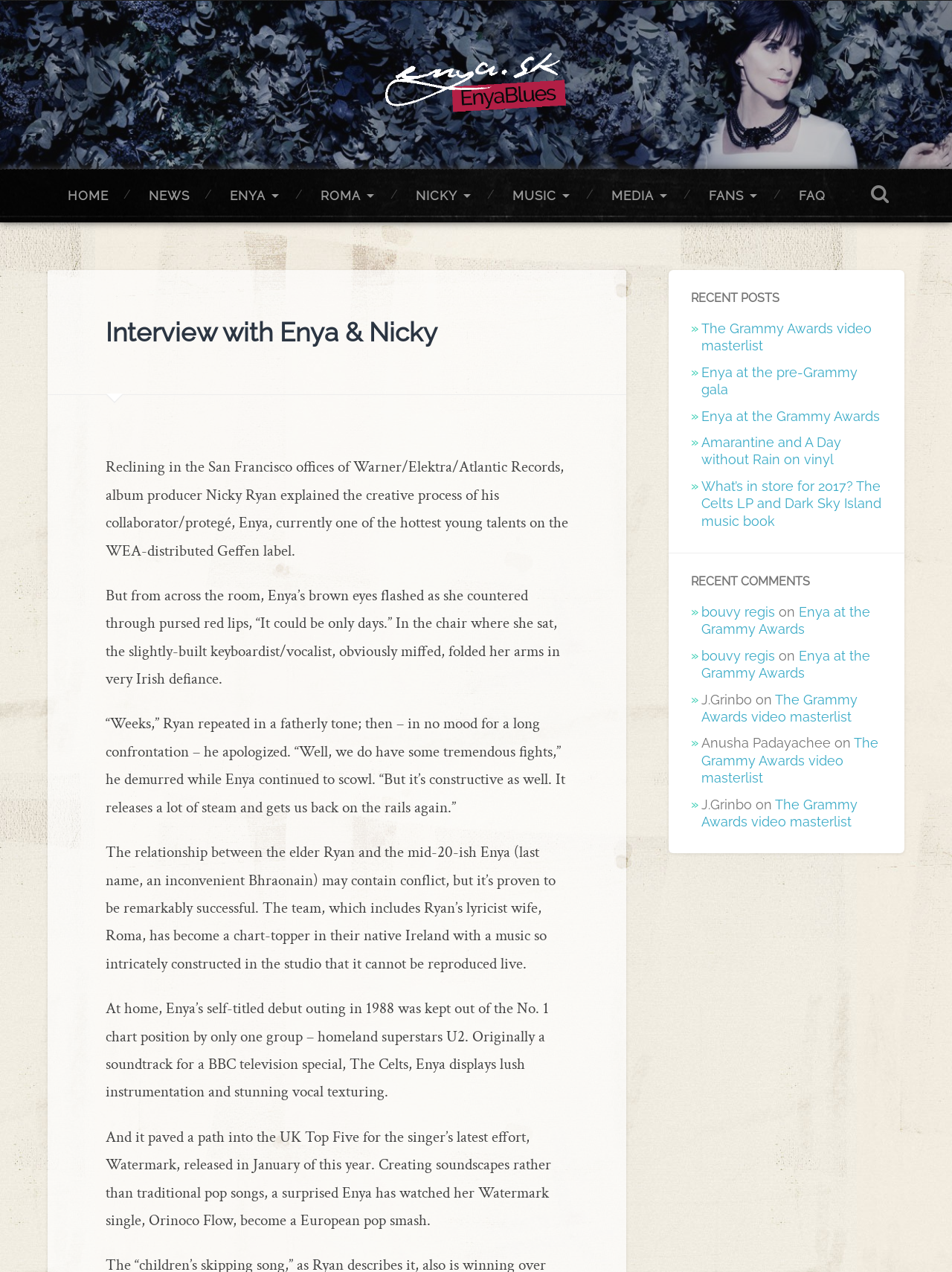What is the name of Nicky Ryan's lyricist wife?
Use the screenshot to answer the question with a single word or phrase.

Roma